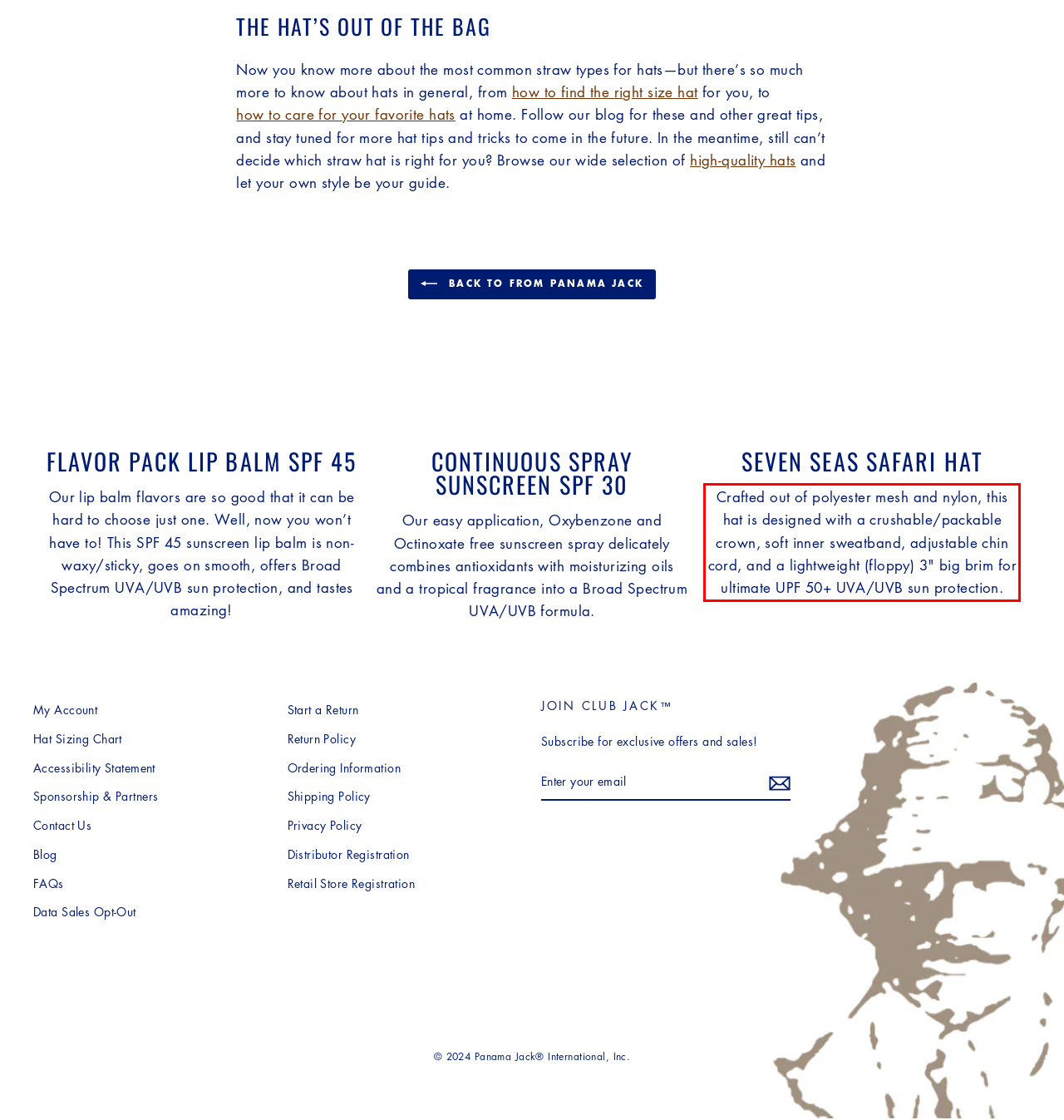Please identify the text within the red rectangular bounding box in the provided webpage screenshot.

Crafted out of polyester mesh and nylon, this hat is designed with a crushable/packable crown, soft inner sweatband, adjustable chin cord, and a lightweight (floppy) 3" big brim for ultimate UPF 50+ UVA/UVB sun protection.